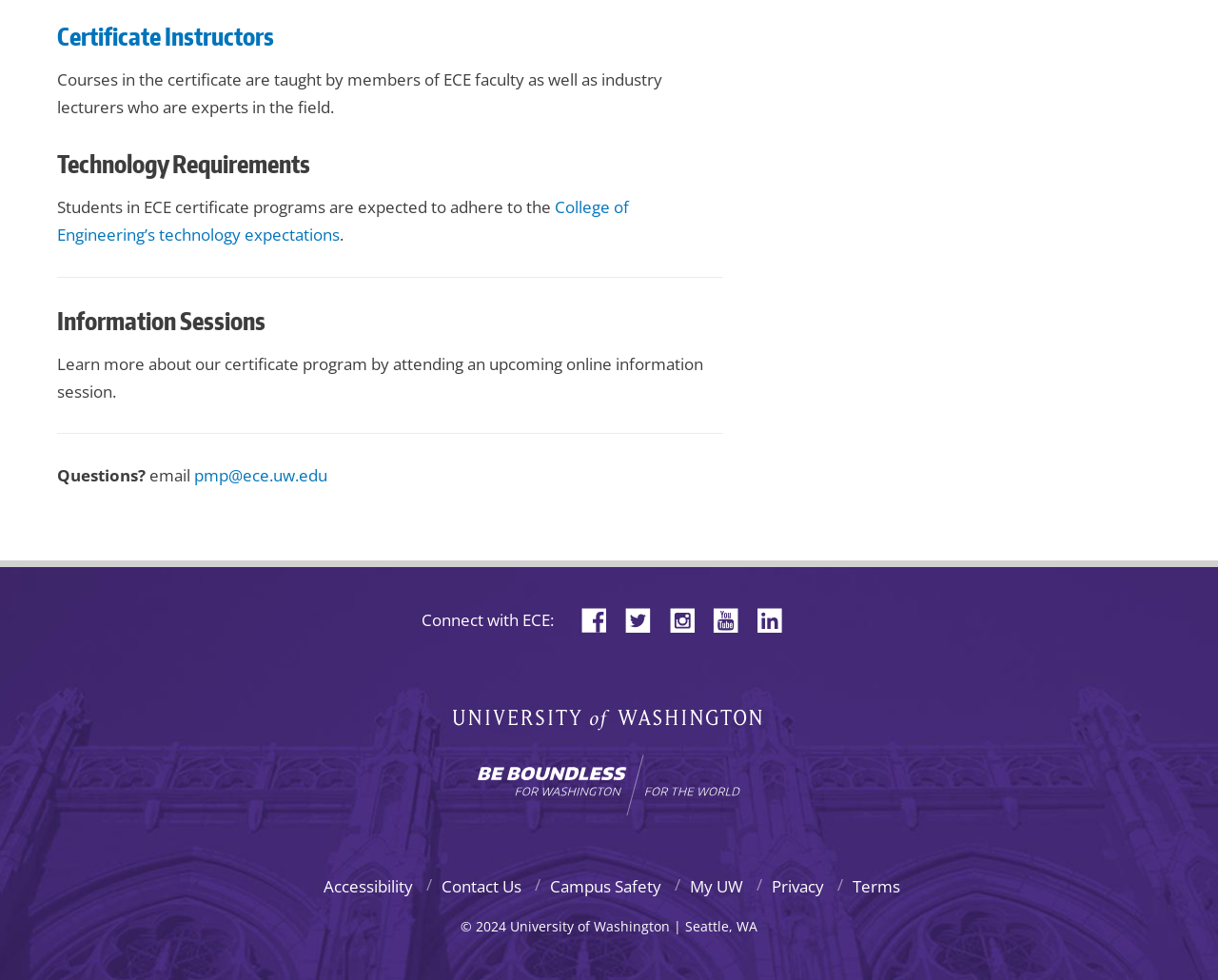How many social media platforms are linked?
Refer to the image and provide a detailed answer to the question.

The webpage has a section titled 'Connect with ECE:' which links to five social media platforms: Facebook, Twitter, Instagram, YouTube, and LinkedIn.